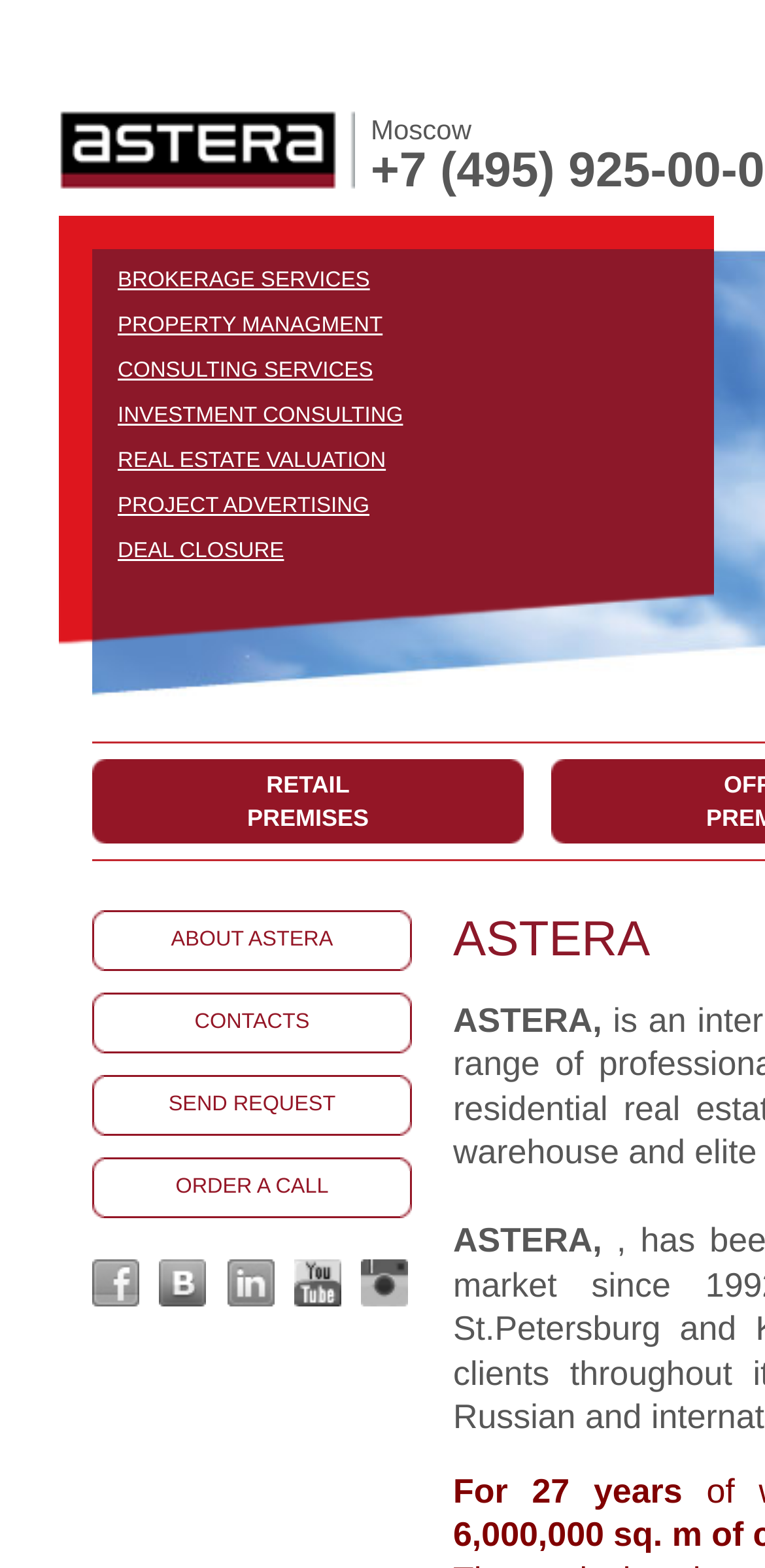Determine the bounding box of the UI component based on this description: "Order a call". The bounding box coordinates should be four float values between 0 and 1, i.e., [left, top, right, bottom].

[0.121, 0.738, 0.538, 0.777]